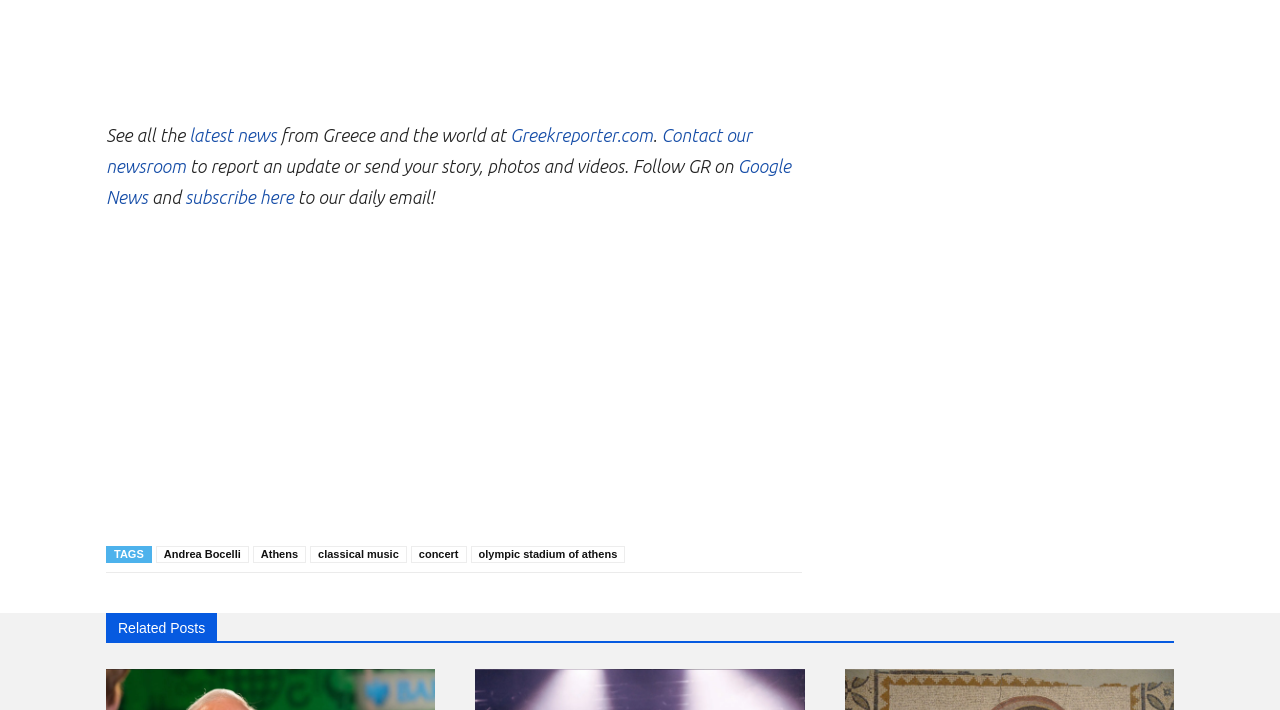How many images are there on the webpage?
Please answer the question as detailed as possible.

There are two images on the webpage, both of which are located within tables and appear to be logos or icons for organizations, namely Libra Philanthropies and National Hellenic Museum.